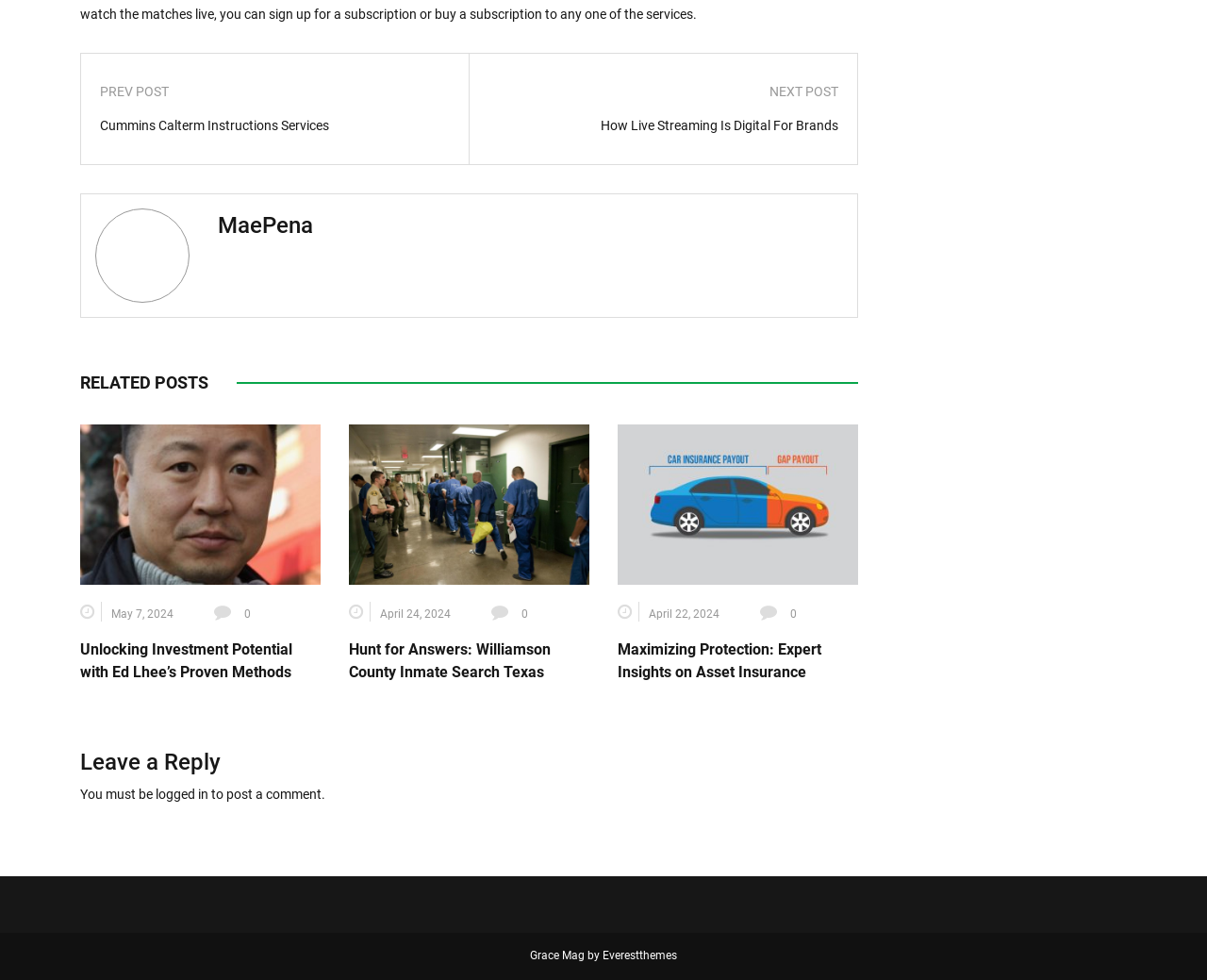Specify the bounding box coordinates (top-left x, top-left y, bottom-right x, bottom-right y) of the UI element in the screenshot that matches this description: Everestthemes

[0.499, 0.969, 0.561, 0.982]